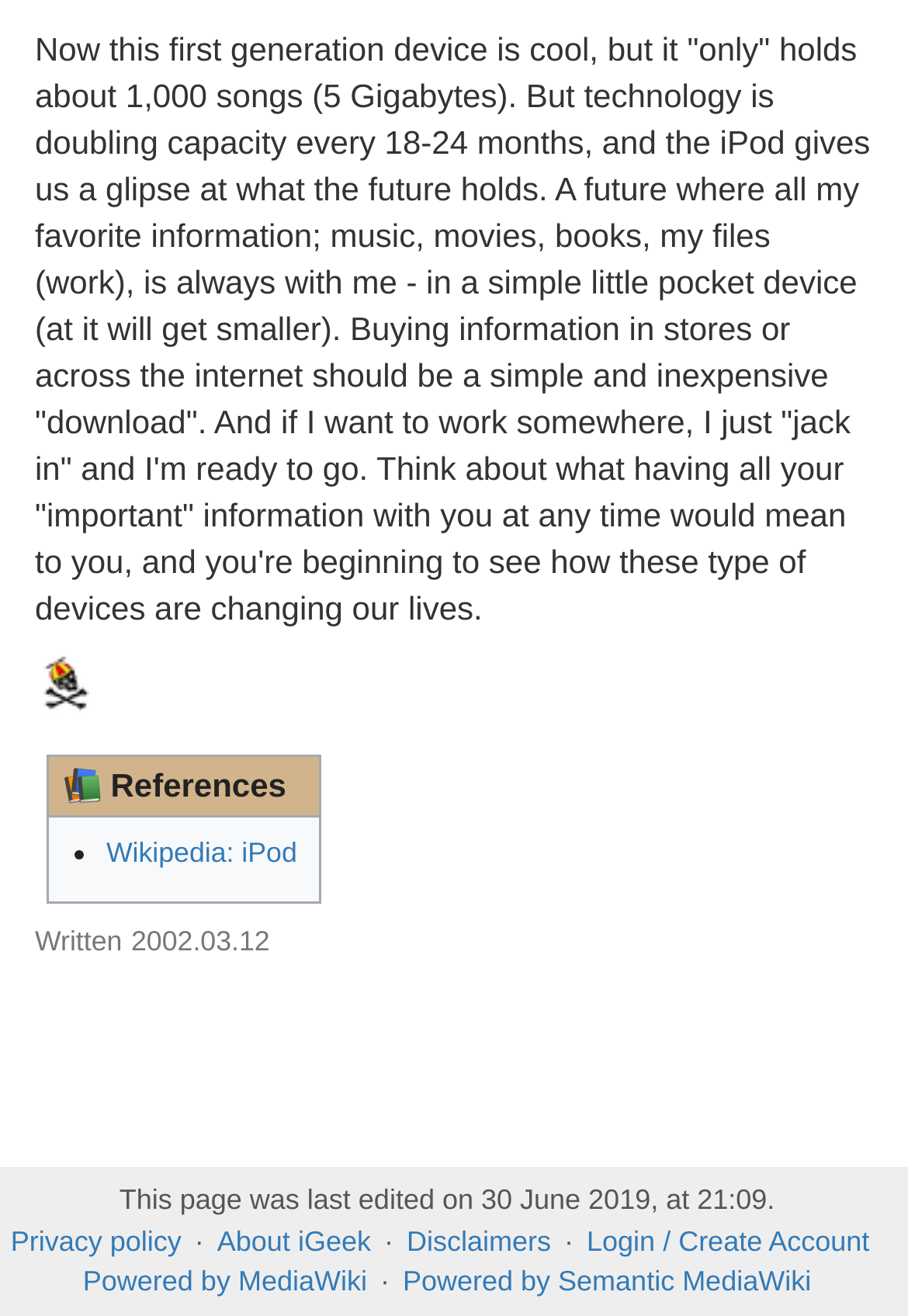Identify the bounding box coordinates for the element that needs to be clicked to fulfill this instruction: "View Wikipedia: iPod reference". Provide the coordinates in the format of four float numbers between 0 and 1: [left, top, right, bottom].

[0.053, 0.621, 0.352, 0.687]